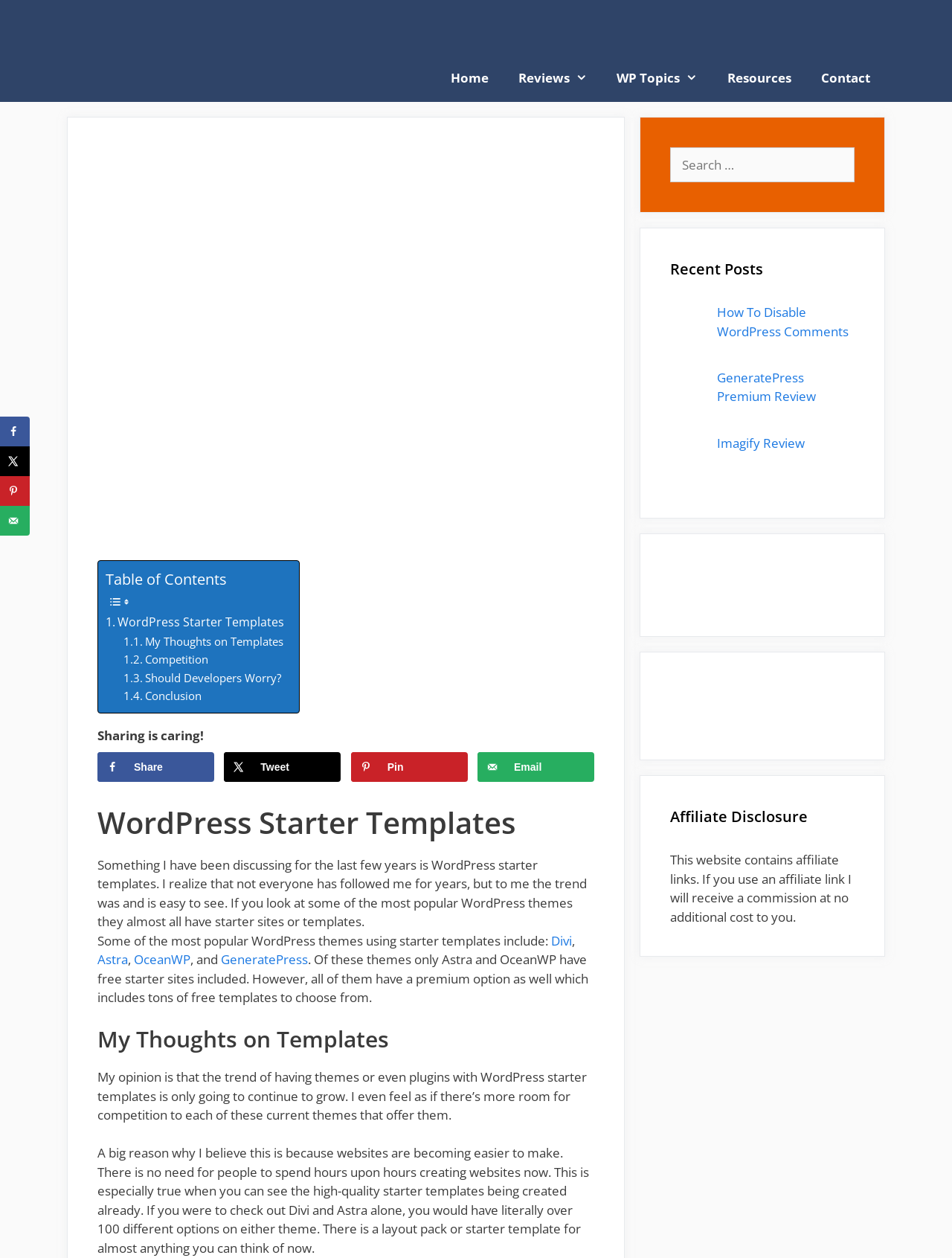How can readers share the post?
Using the image, provide a concise answer in one word or a short phrase.

Through social media